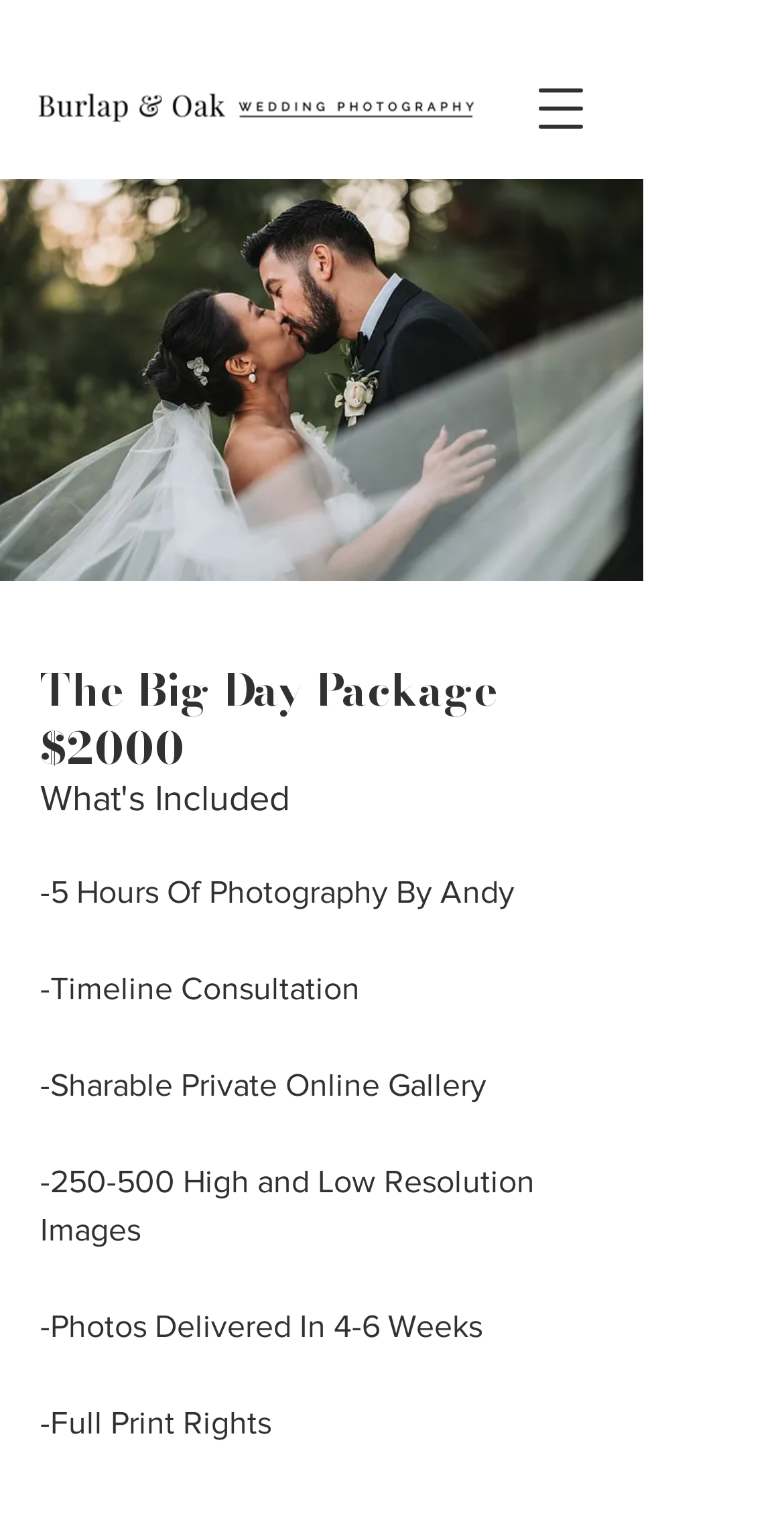Produce a meticulous description of the webpage.

The webpage is about the "Big Day Package" offered by Burlap & Oak, a wedding photography service in San Luis Obispo County. At the top right corner, there is a button to open the navigation menu. Below it, on the left side, there is a link to "Wedding Photography San Luis Obispo | Burlap & Oak Photo" accompanied by a small image. 

On the main content area, there is a large image taking up most of the width, likely showcasing a wedding photography example. Below the image, the "Big Day Package" is introduced with a heading, priced at $2000. 

The package details are listed below the heading, including 5 hours of photography by Andy, timeline consultation, a sharable private online gallery, 250-500 high and low-resolution images, photos delivered in 4-6 weeks, and full print rights. These details are presented in a vertical list, with each item on a separate line.